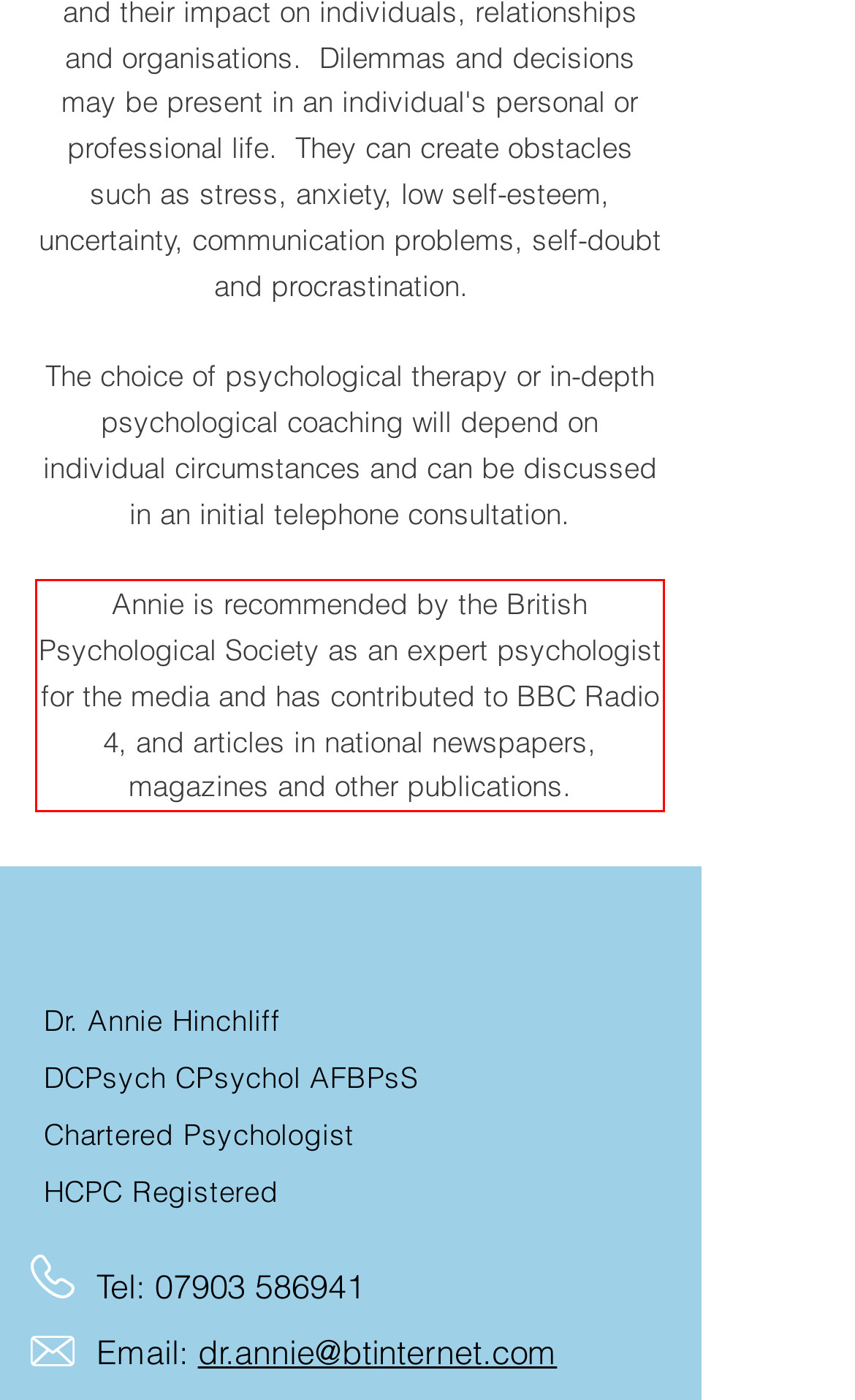Please take the screenshot of the webpage, find the red bounding box, and generate the text content that is within this red bounding box.

Annie is recommended by the British Psychological Society as an expert psychologist for the media and has contributed to BBC Radio 4, and articles in national newspapers, magazines and other publications.